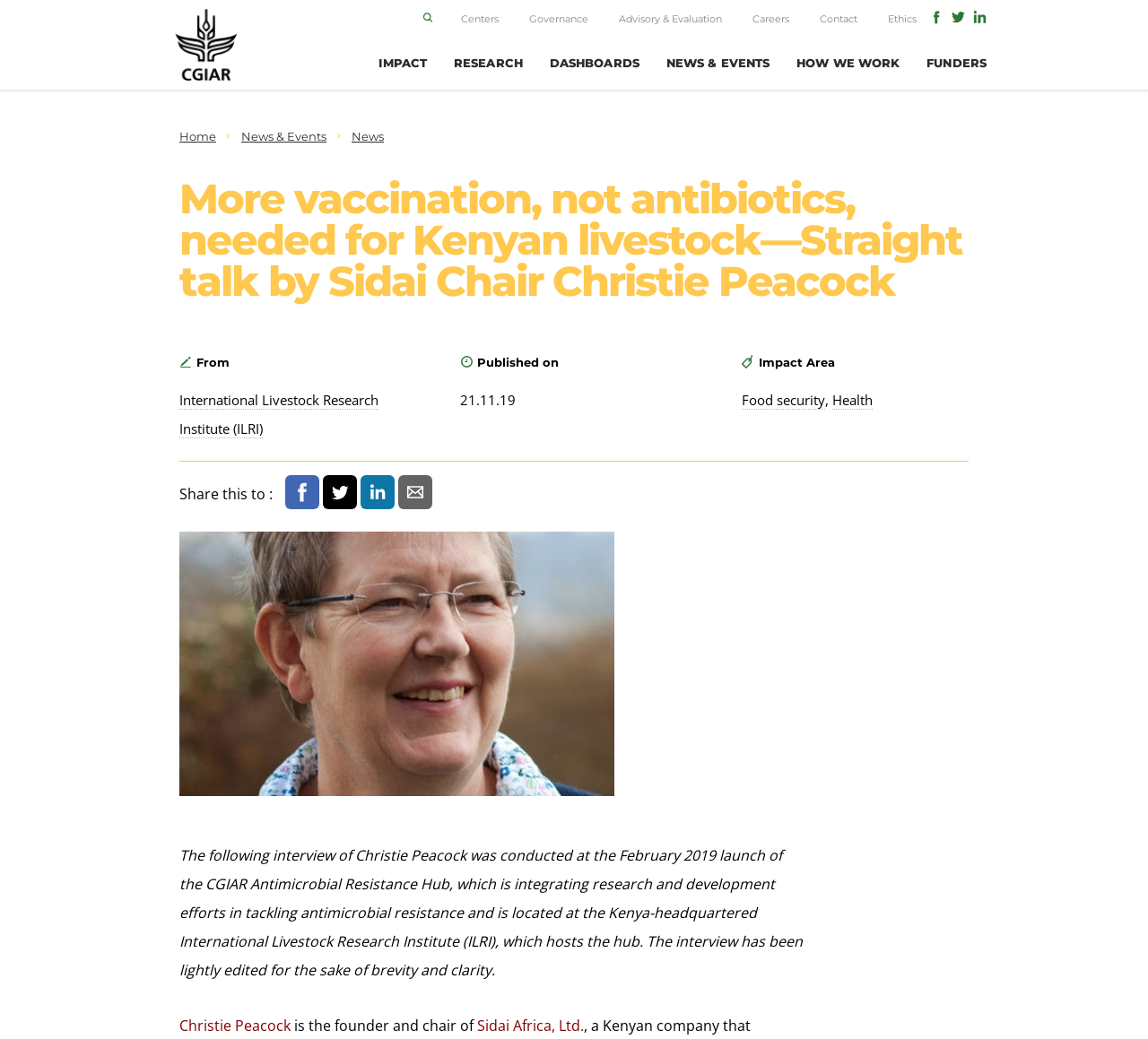Locate the bounding box coordinates of the segment that needs to be clicked to meet this instruction: "Search for something".

[0.234, 0.003, 0.39, 0.032]